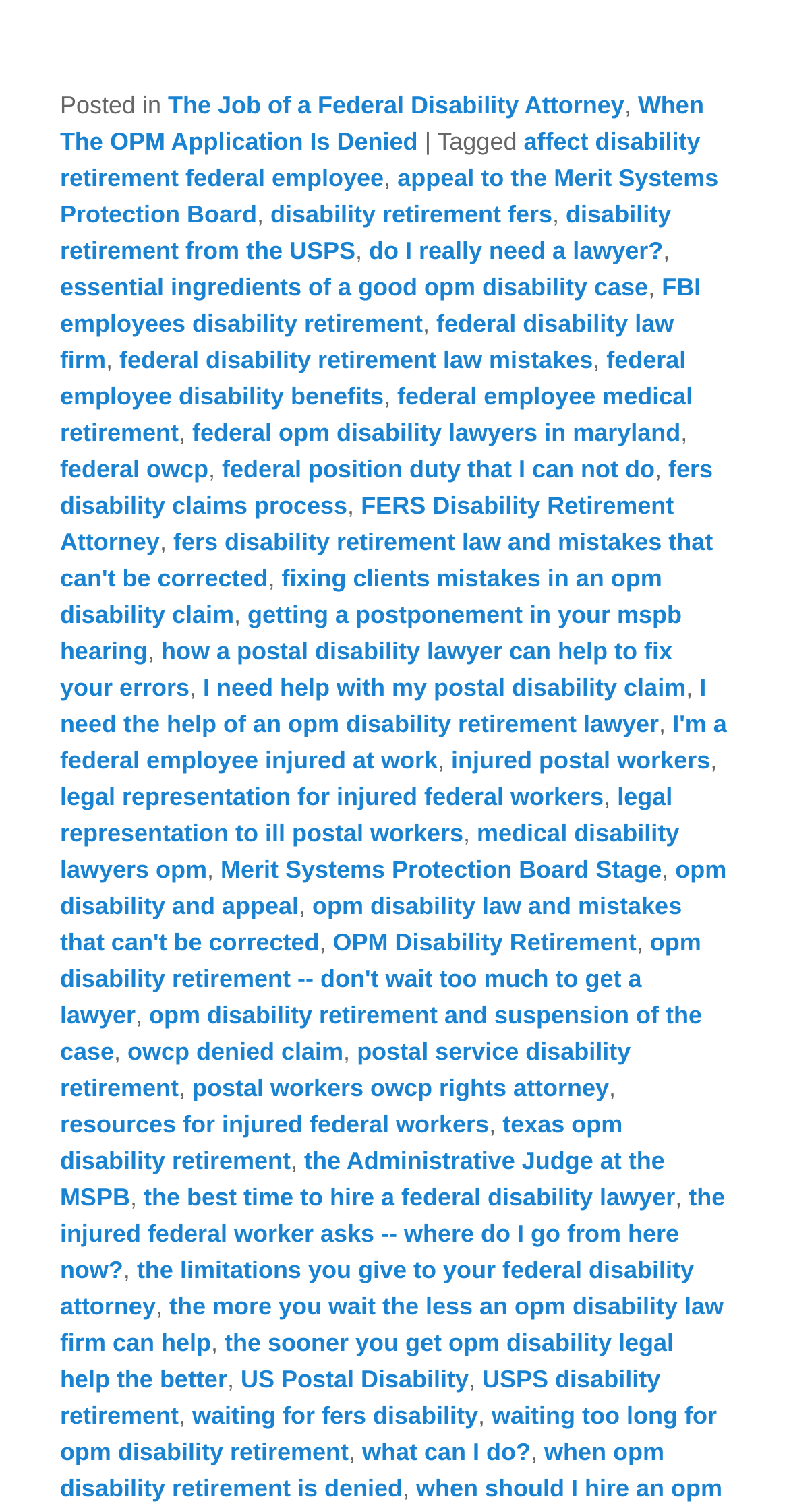What is the context of the phrase 'I need help' on the webpage?
Carefully examine the image and provide a detailed answer to the question.

The phrase 'I need help' appears in the context of a postal disability claim, suggesting that the webpage is providing resources and information for postal workers who need help with their disability claims.